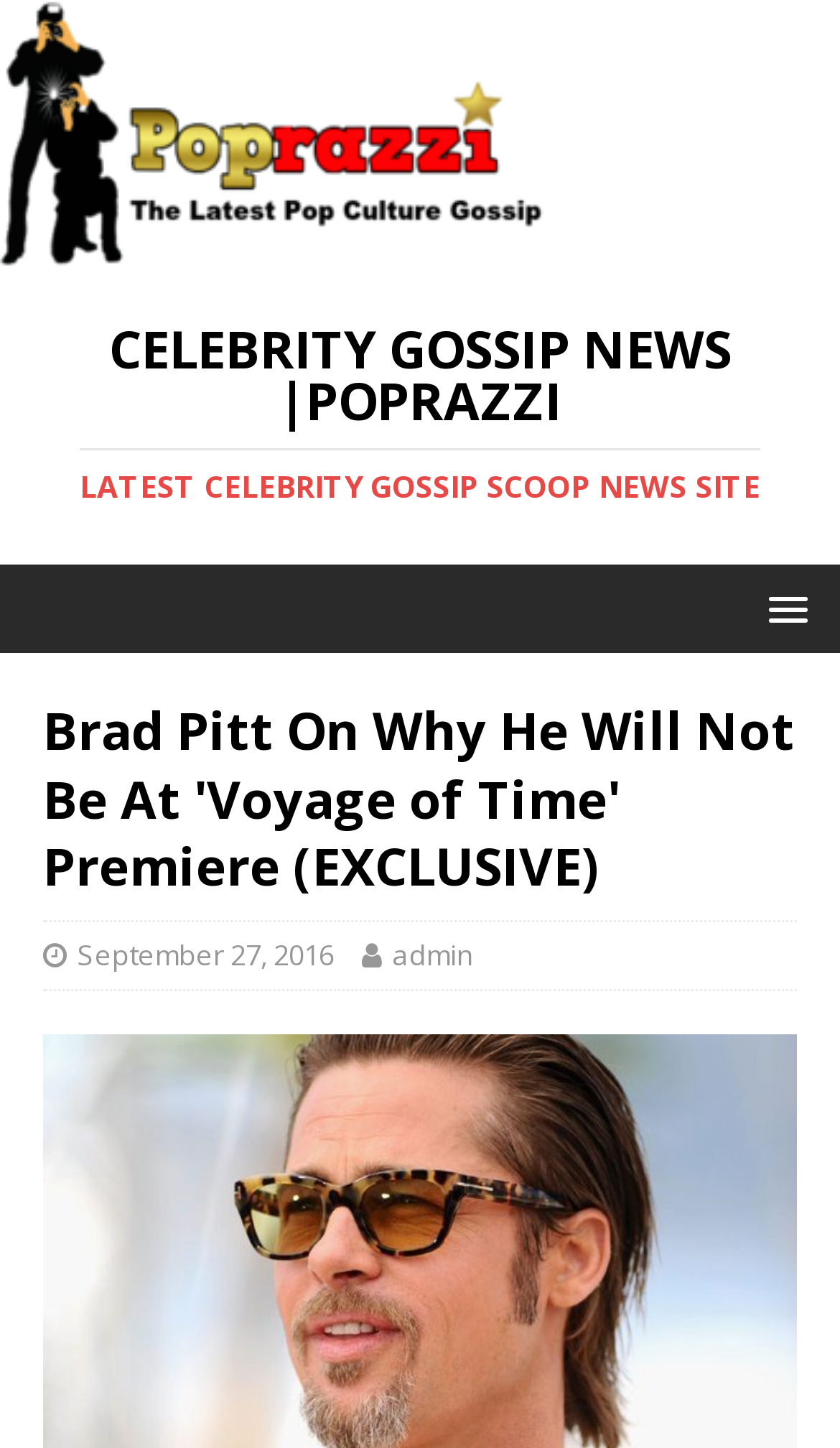Please examine the image and answer the question with a detailed explanation:
What is the author of the news article?

I found a link element with the text 'admin' which is likely to be the author of the news article.